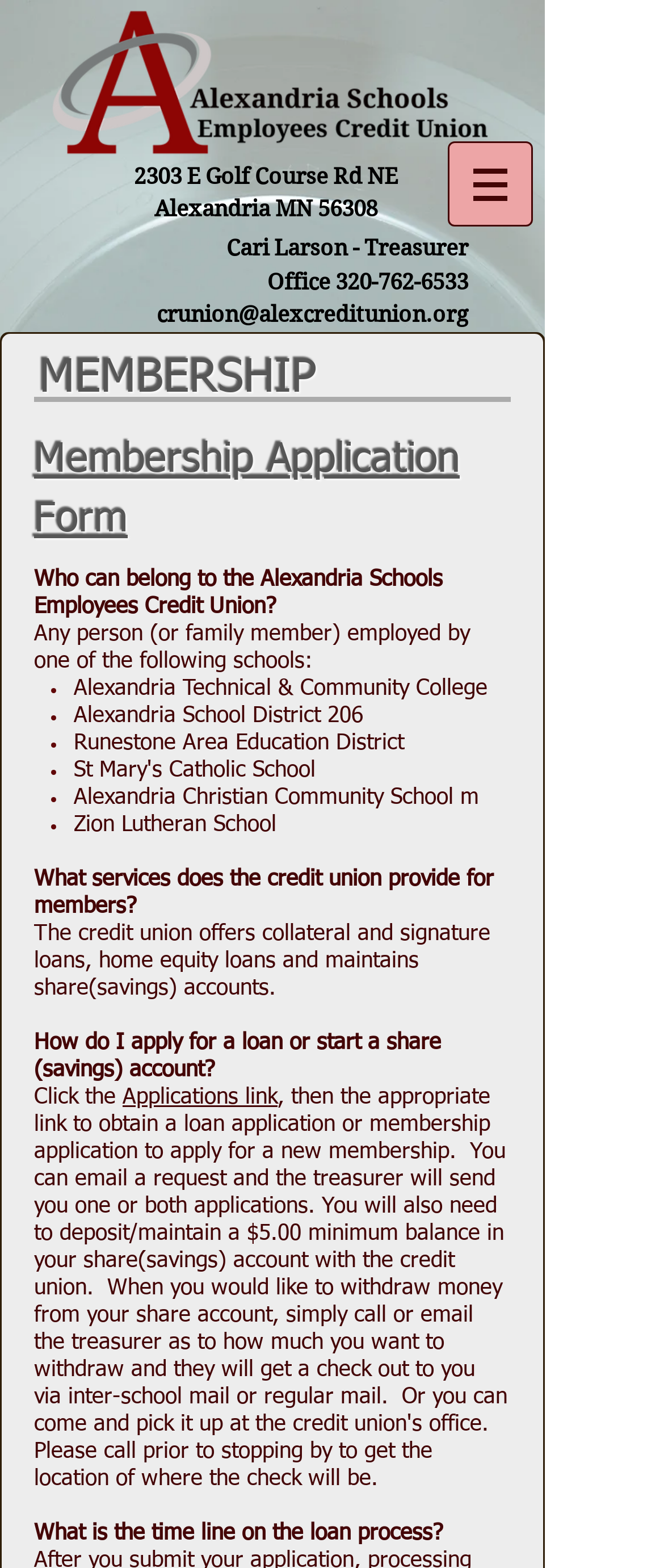Extract the bounding box coordinates of the UI element described by: "English". The coordinates should include four float numbers ranging from 0 to 1, e.g., [left, top, right, bottom].

None